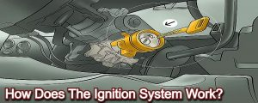What is the purpose of the associated article?
Examine the screenshot and reply with a single word or phrase.

Educating readers about ignition systems